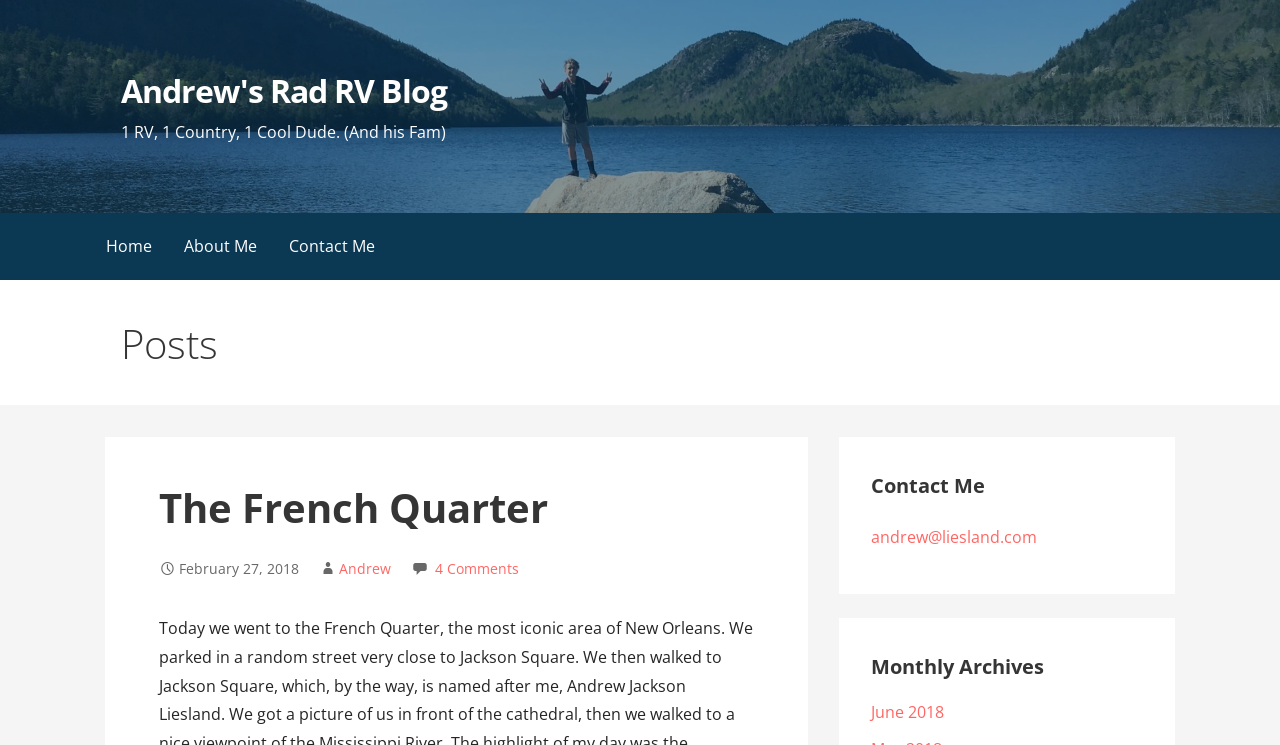Identify and generate the primary title of the webpage.

The French Quarter